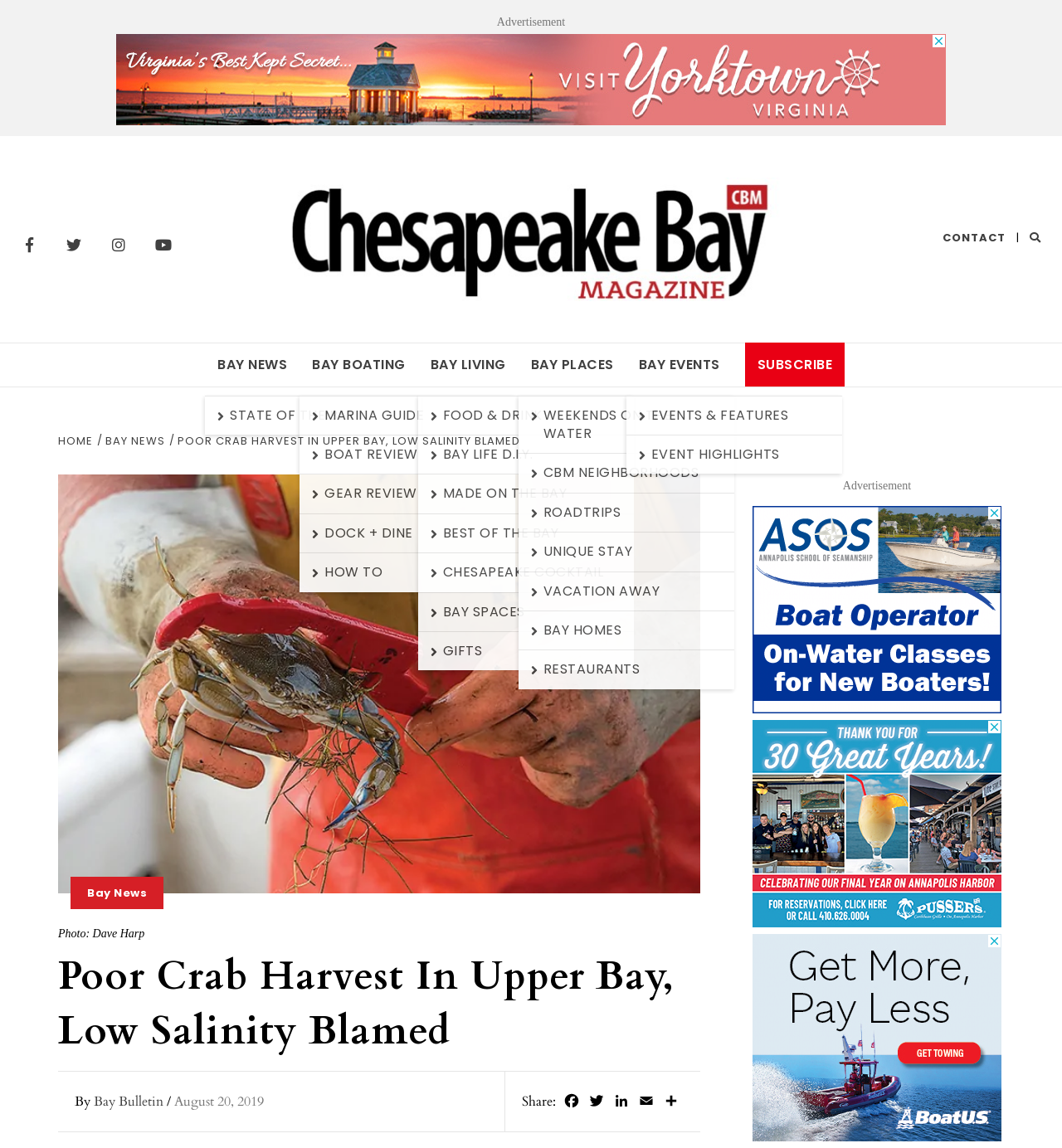Provide a short, one-word or phrase answer to the question below:
What is the name of the magazine?

Chesapeake Bay Magazine